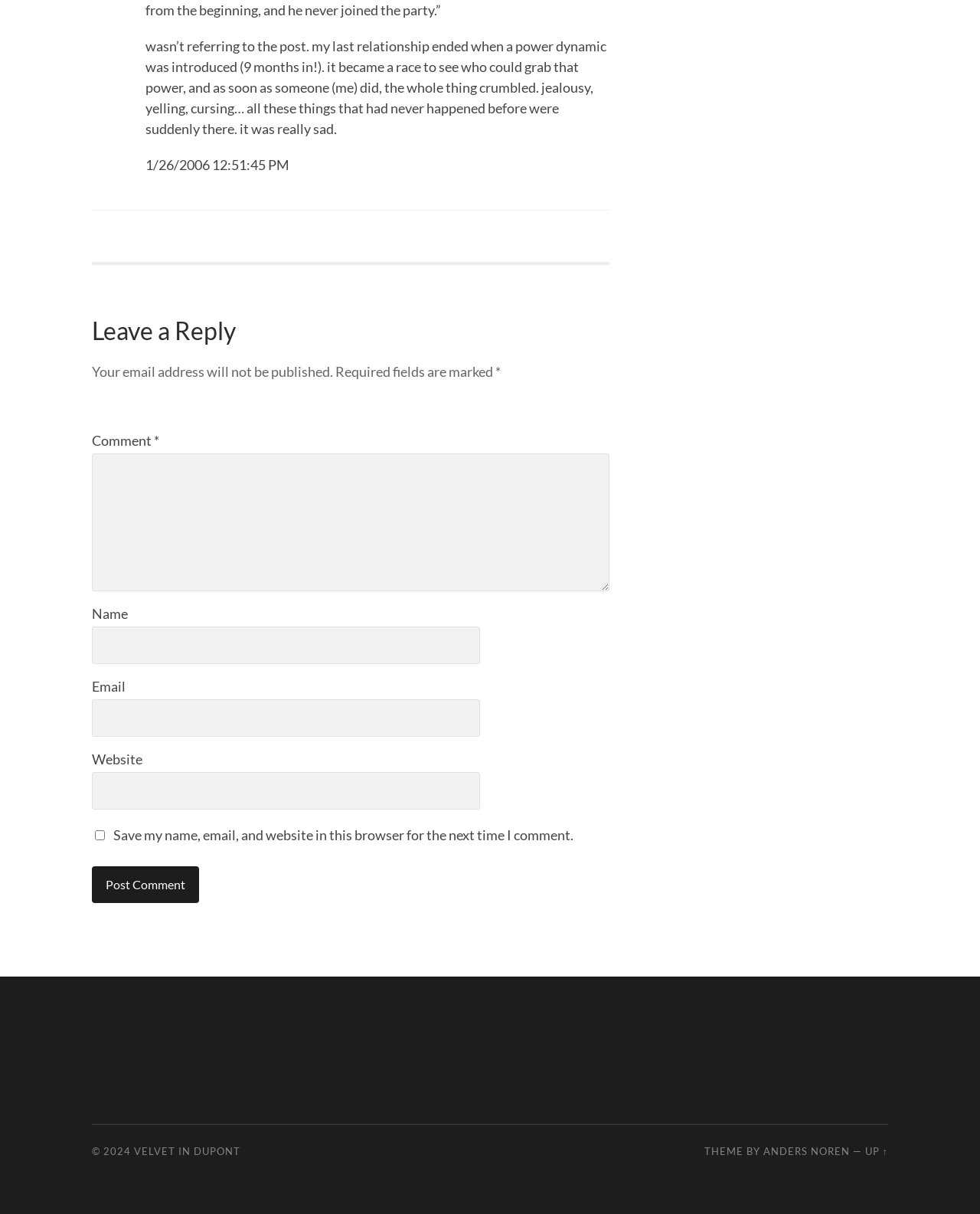What is the topic of the user's last relationship?
Provide a detailed and extensive answer to the question.

The user shared their experience of a past relationship where a power dynamic was introduced, leading to jealousy, yelling, and cursing, ultimately causing the relationship to crumble.